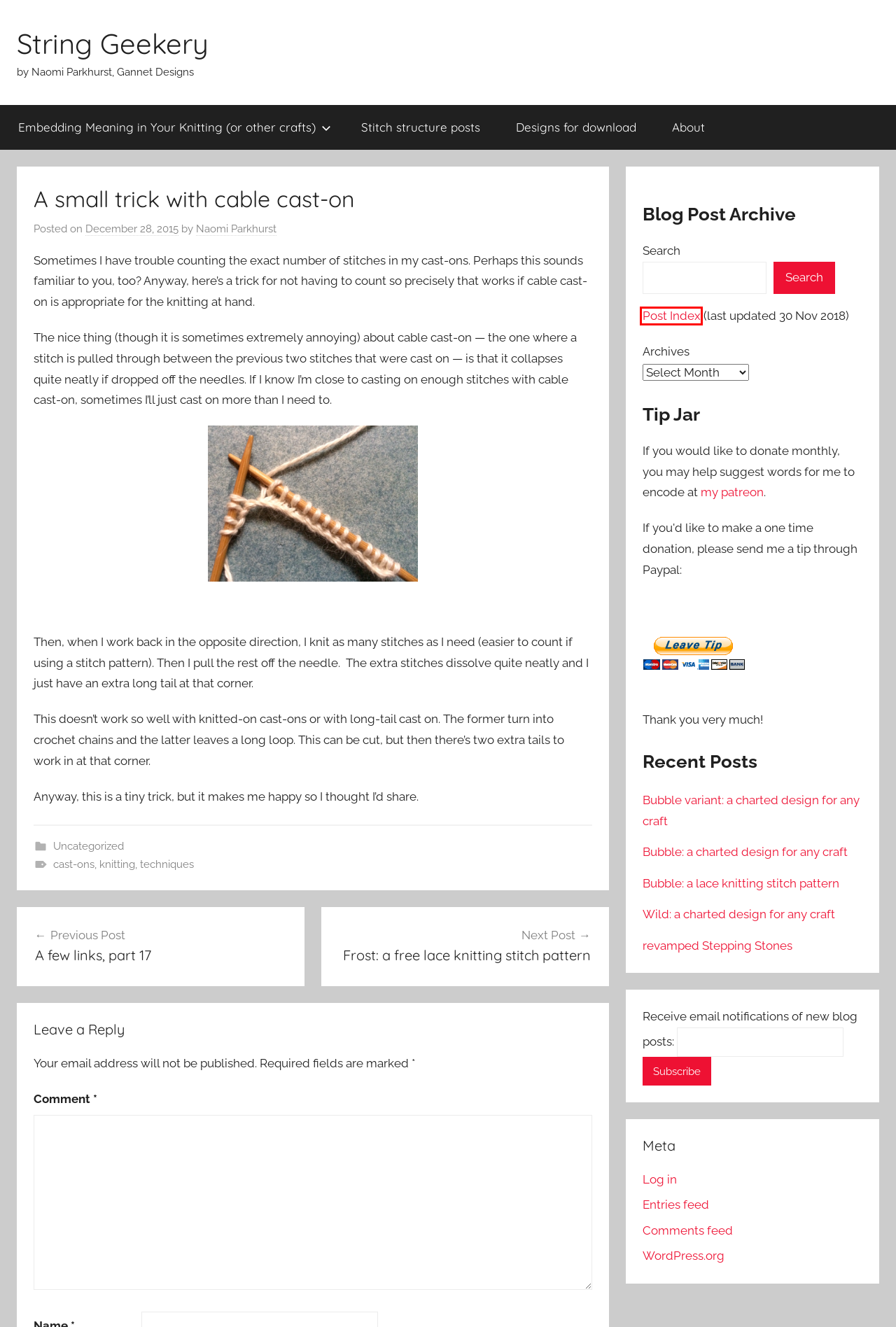You have a screenshot of a webpage where a red bounding box highlights a specific UI element. Identify the description that best matches the resulting webpage after the highlighted element is clicked. The choices are:
A. About – String Geekery
B. Post Index – String Geekery
C. Stitch structure posts – String Geekery
D. Designs for download – String Geekery
E. Bubble: a charted design for any craft – String Geekery
F. techniques – String Geekery
G. Wild: a charted design for any craft – String Geekery
H. Naomi Parkhurst – String Geekery

B